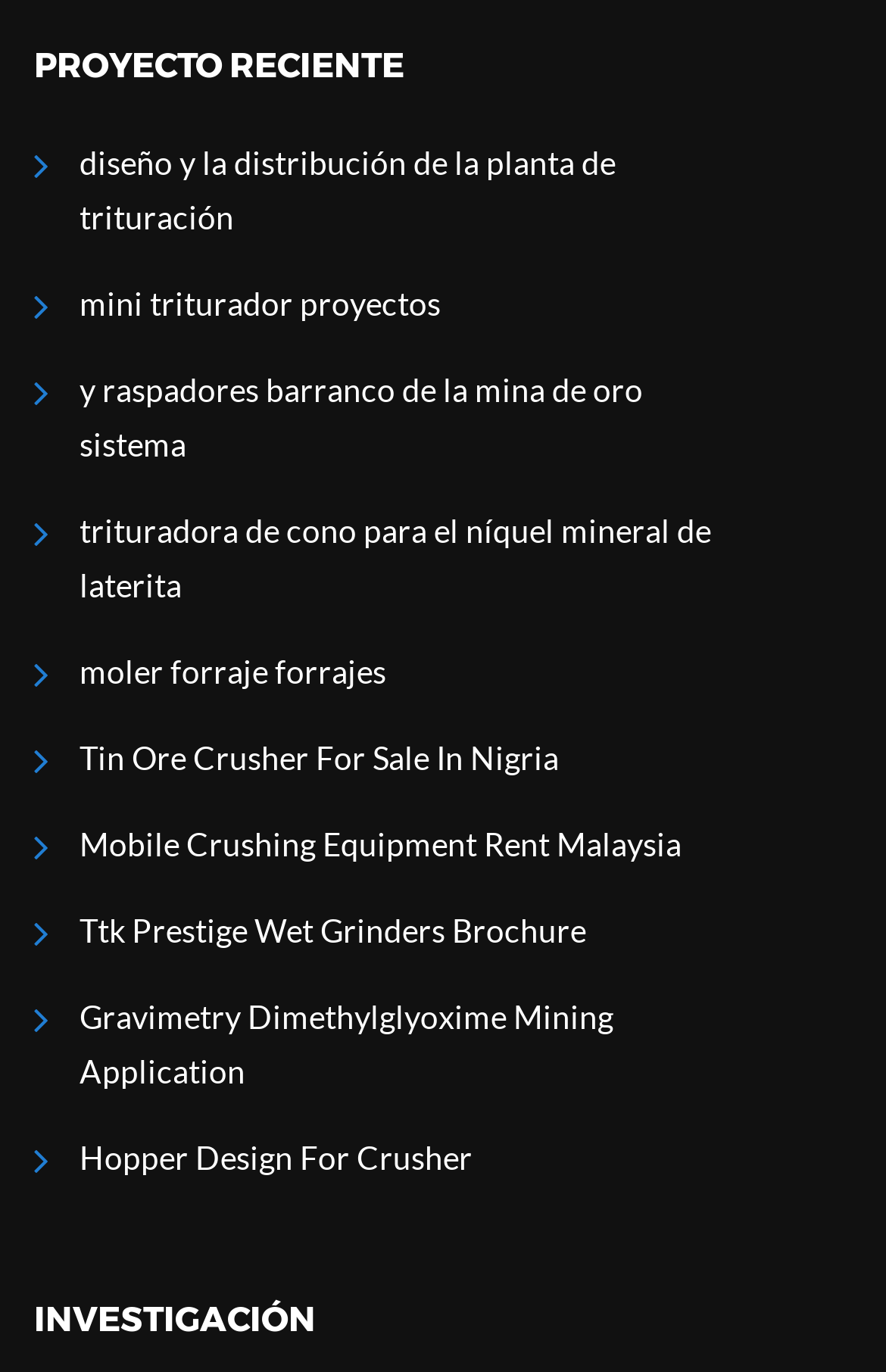Answer the following query with a single word or phrase:
What is the first project listed?

diseño y la distribución de la planta de trituración